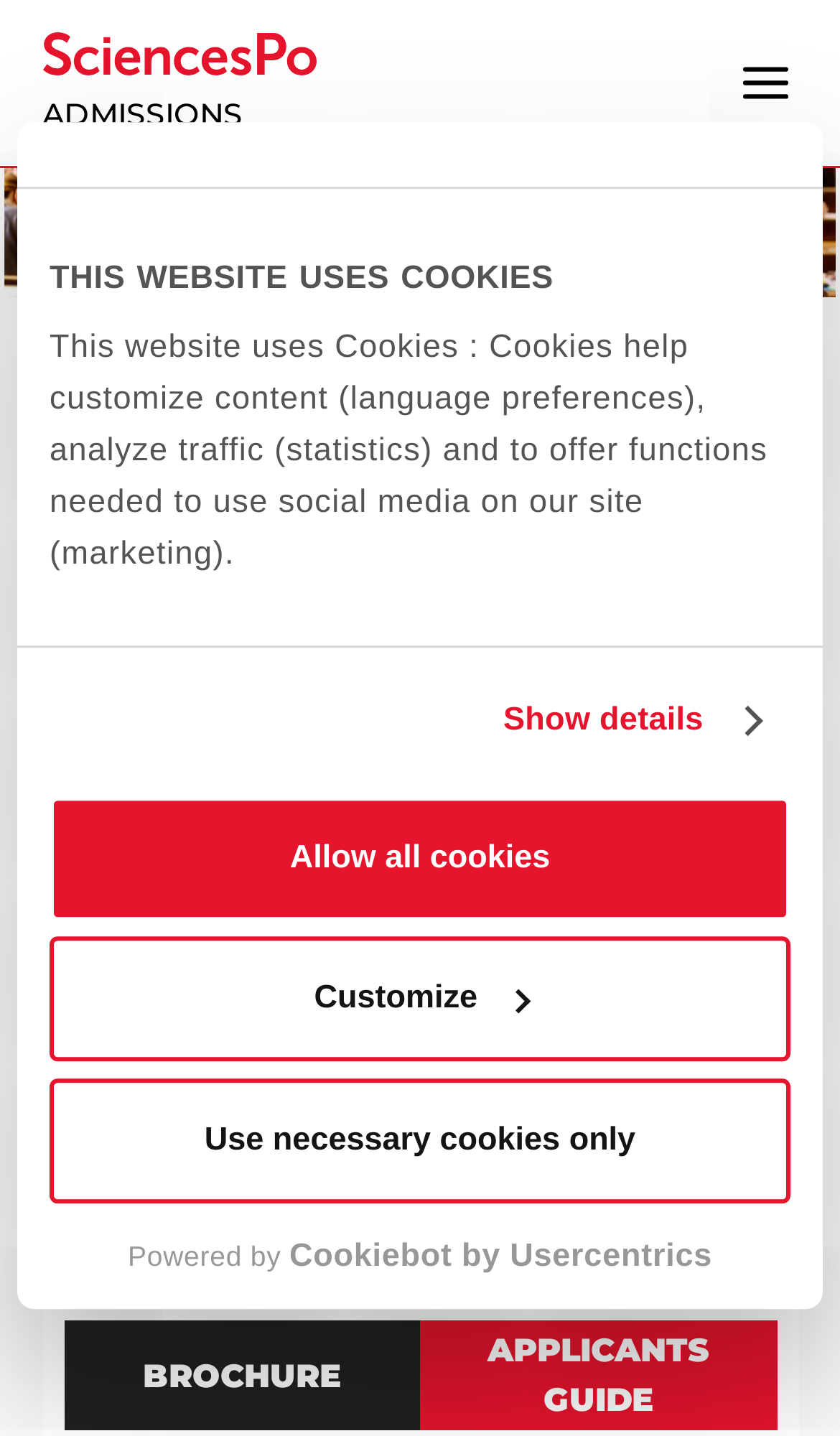Please specify the bounding box coordinates in the format (top-left x, top-left y, bottom-right x, bottom-right y), with all values as floating point numbers between 0 and 1. Identify the bounding box of the UI element described by: Bachelor dual degrees

[0.076, 0.277, 0.603, 0.318]